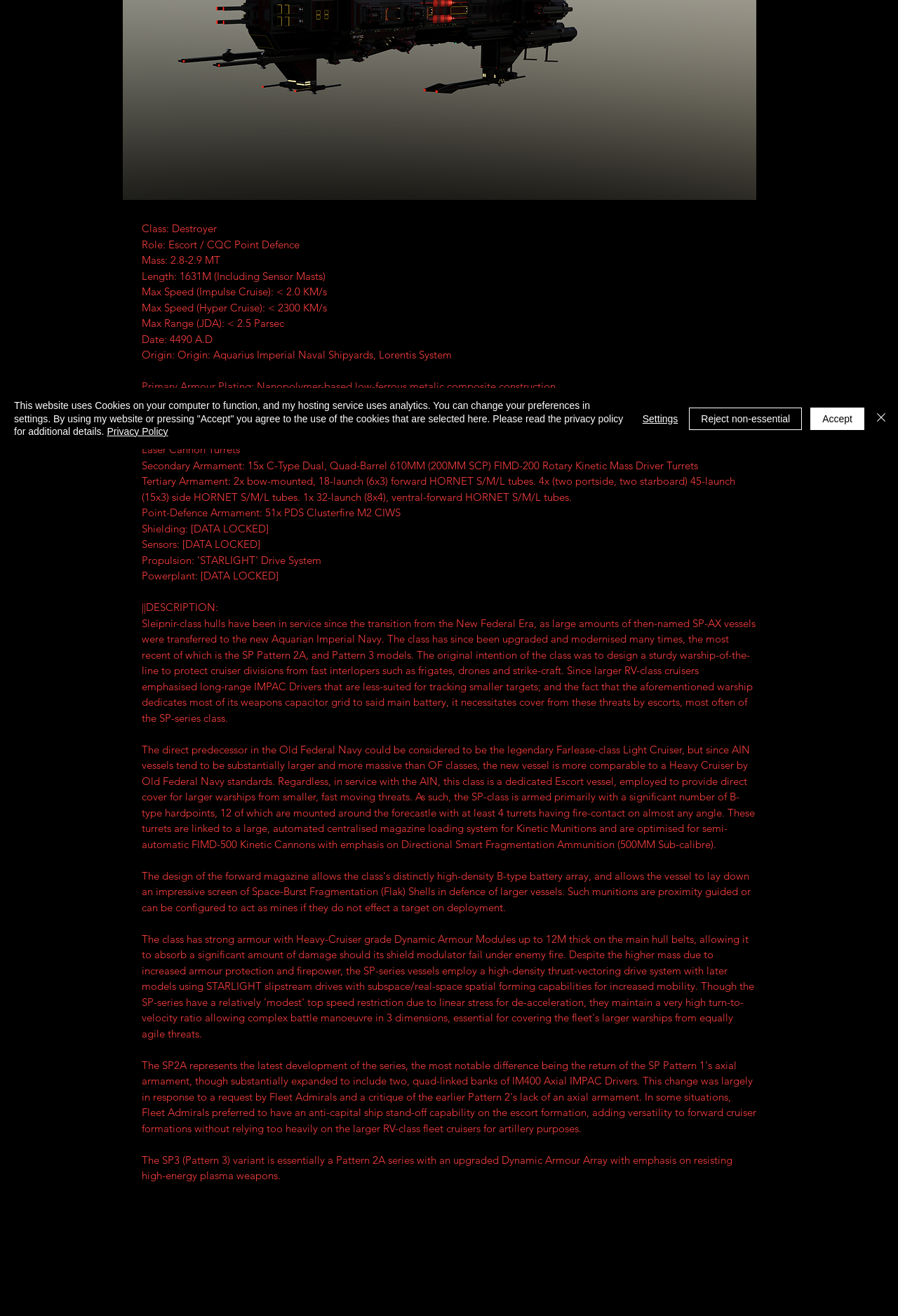Find the UI element described as: "aria-label="Close"" and predict its bounding box coordinates. Ensure the coordinates are four float numbers between 0 and 1, [left, top, right, bottom].

[0.972, 0.304, 0.991, 0.333]